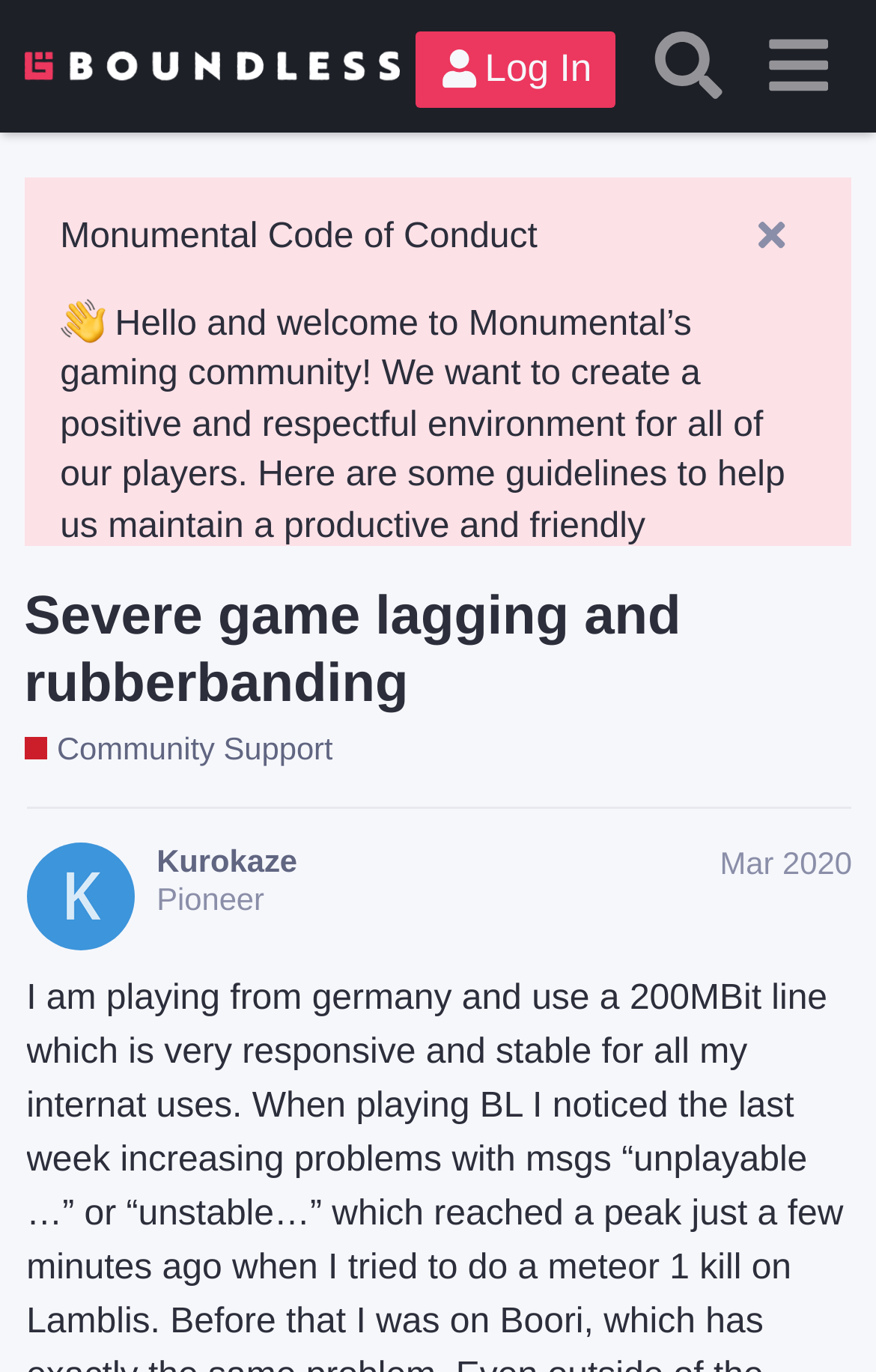Could you find the bounding box coordinates of the clickable area to complete this instruction: "go to the last link on the second row"?

None